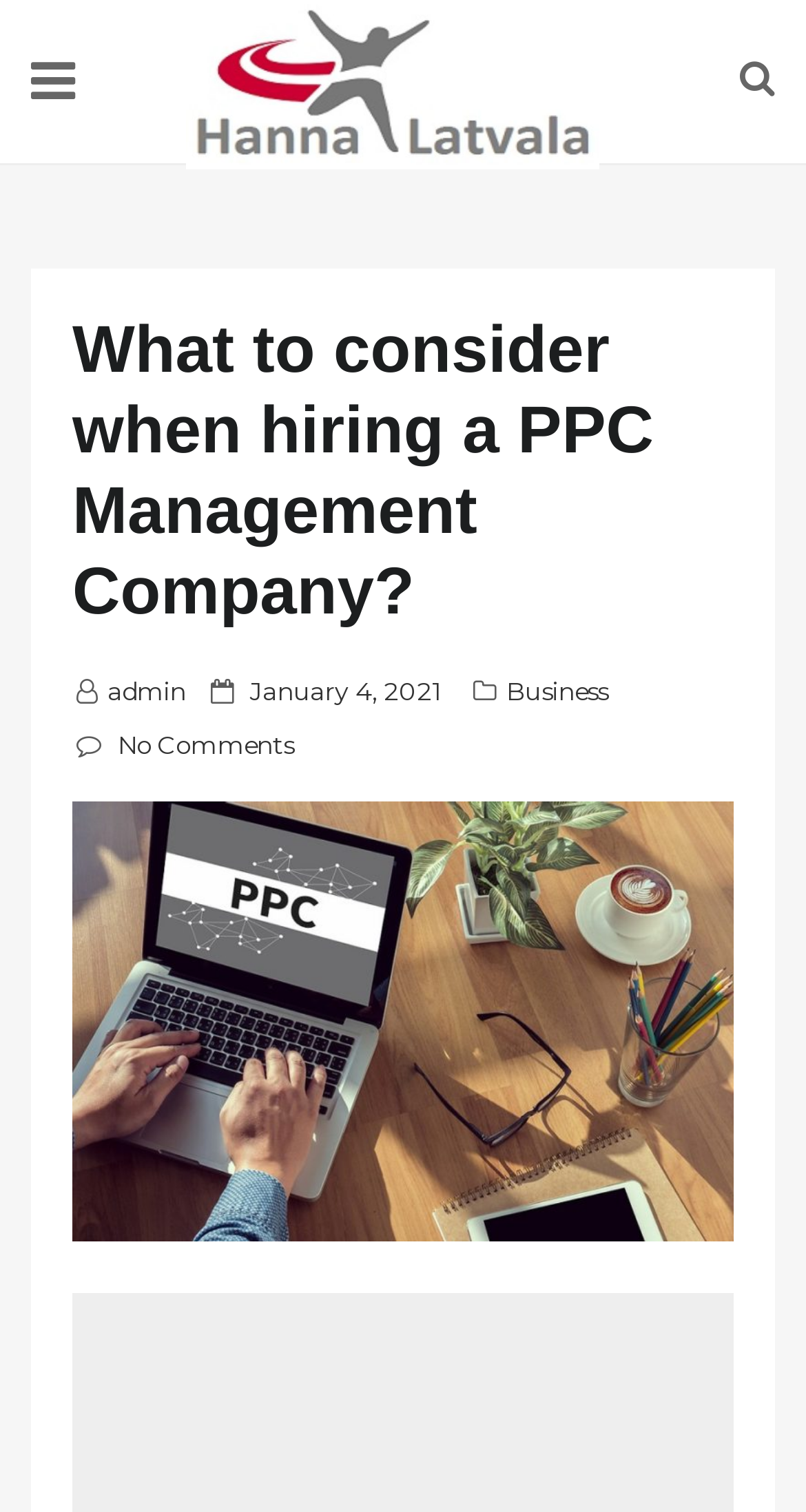Produce an elaborate caption capturing the essence of the webpage.

The webpage appears to be a blog post titled "What to consider when hiring a PPC Management Company?" on the website Hannamaarilatvala.com. At the top left, there is a link to "General Blog" accompanied by an image with the same label. On the top right, there is an empty link with no text.

Below the top section, the main content area begins with a header that spans the entire width of the page. The header contains the title of the blog post, "What to consider when hiring a PPC Management Company?", which is centered horizontally. Below the title, there are several links and text elements arranged horizontally. From left to right, these elements include a link to the author "admin", a "Posted on" label, a link to the date "January 4, 2021", a link to the category "Business", and a link to "No Comments".

Below the header section, there is a large image that takes up most of the width of the page, with the same title as the blog post. The image is positioned in the middle of the page, leaving some space above and below it.

Overall, the webpage has a simple layout with a clear hierarchy of elements, making it easy to navigate and read.